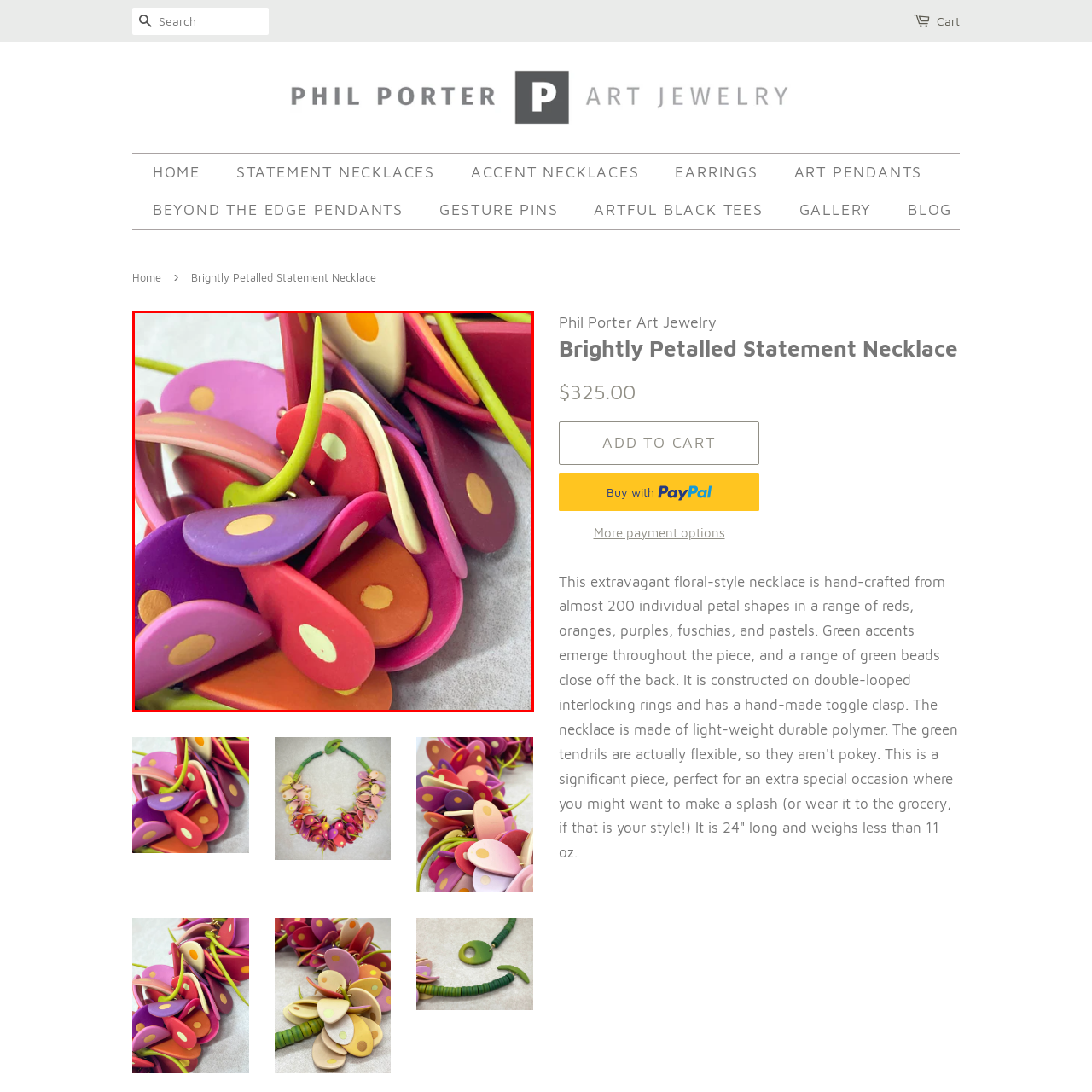Observe the content highlighted by the red box and supply a one-word or short phrase answer to the question: What is the length of the necklace?

24 inches